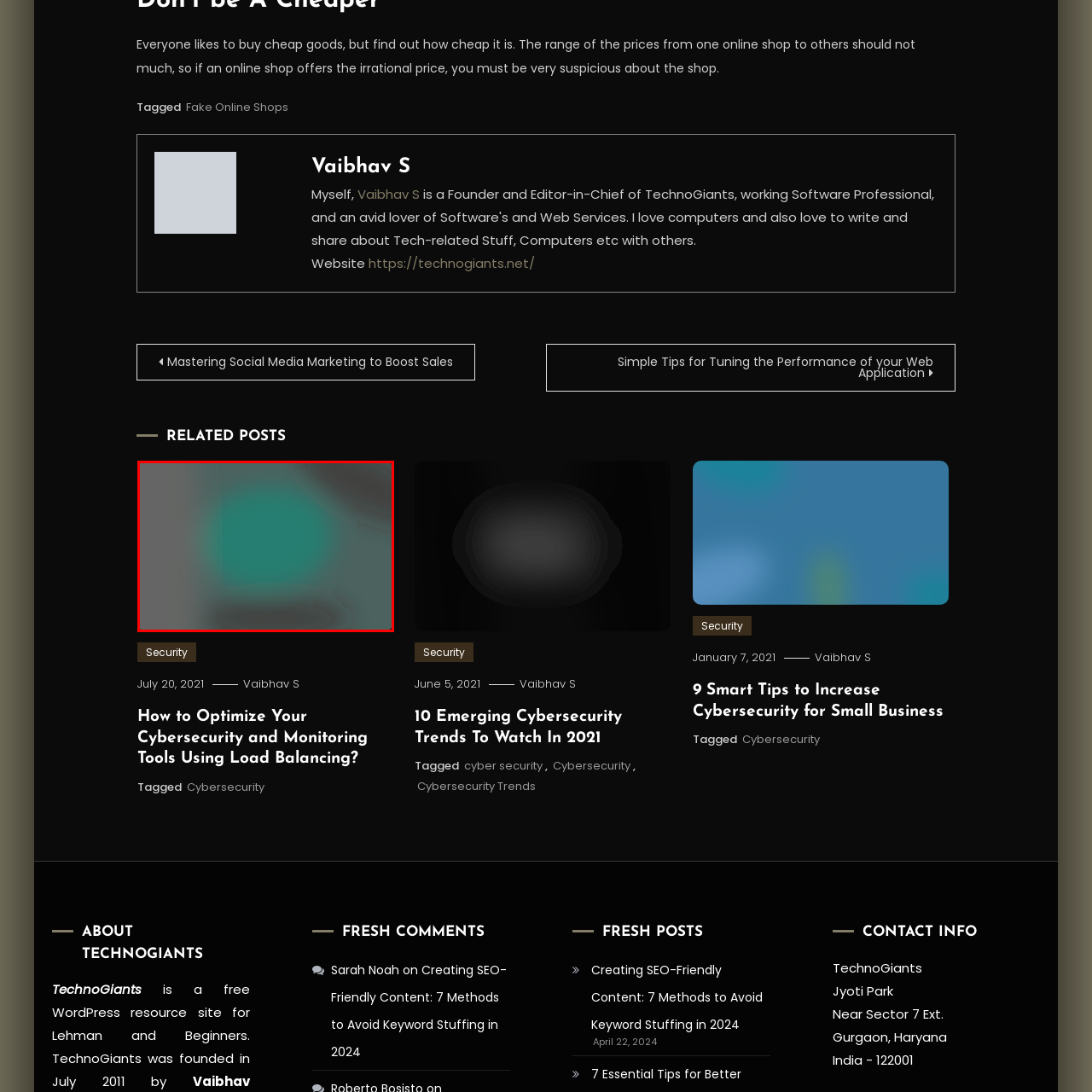Create a thorough description of the image portion outlined in red.

The image titled "Load Balancing" is featured prominently in the context of a blog post focusing on optimizing cybersecurity and monitoring tools through load balancing techniques. It visually represents concepts related to managing and distributing workloads across multiple resources, which is crucial for enhancing performance and reliability in IT infrastructures. This theme aligns with the article's topic, "How to Optimize Your Cybersecurity and Monitoring Tools Using Load Balancing?" highlighting the importance of effective resource allocation for improved cybersecurity measures. The post is authored by Vaibhav S, indicating a focus on expertise in the field.